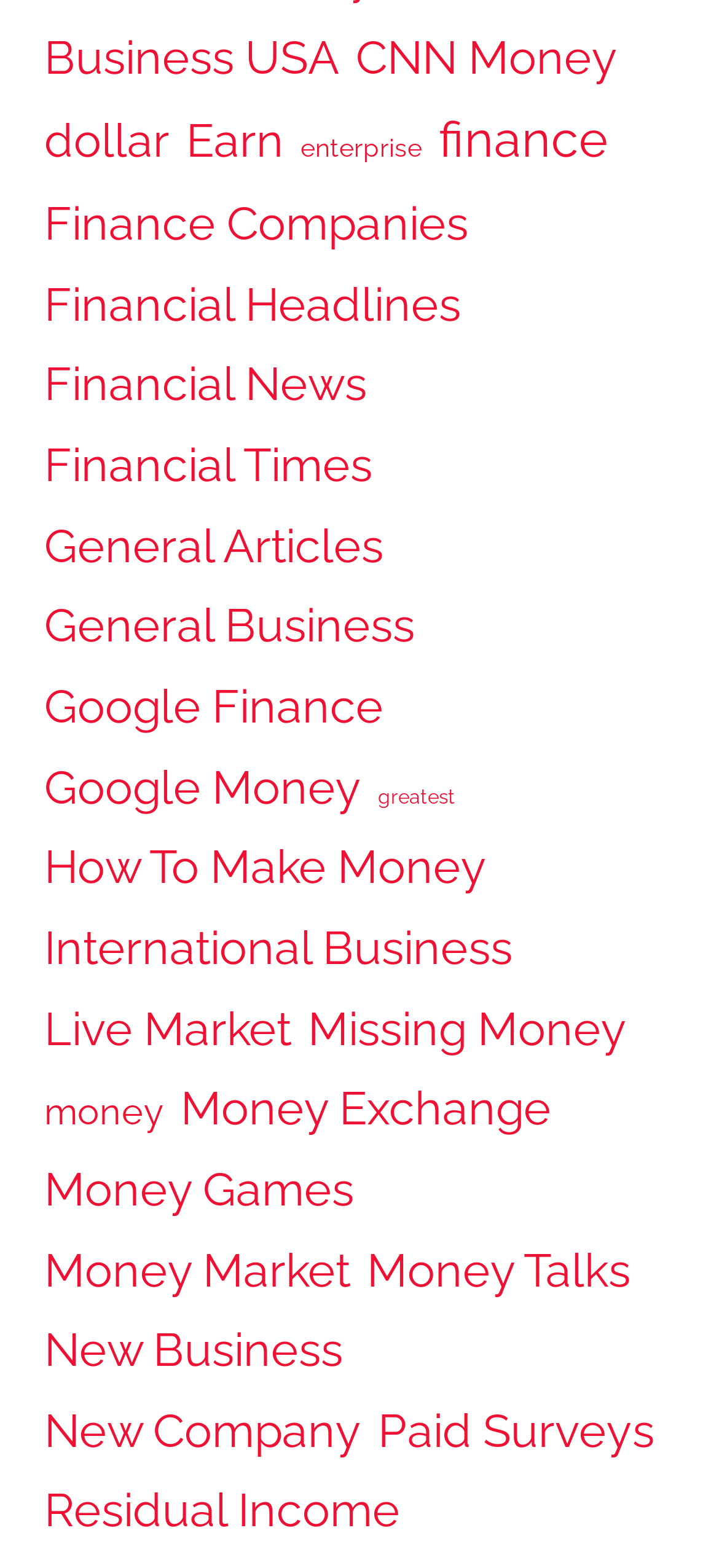Consider the image and give a detailed and elaborate answer to the question: 
What is the position of the link 'Google Finance'?

I analyzed the bounding box coordinates of the link 'Google Finance' and found that its y1 and y2 values are around 0.425 and 0.477, respectively, which indicates that it is positioned in the middle of the webpage.